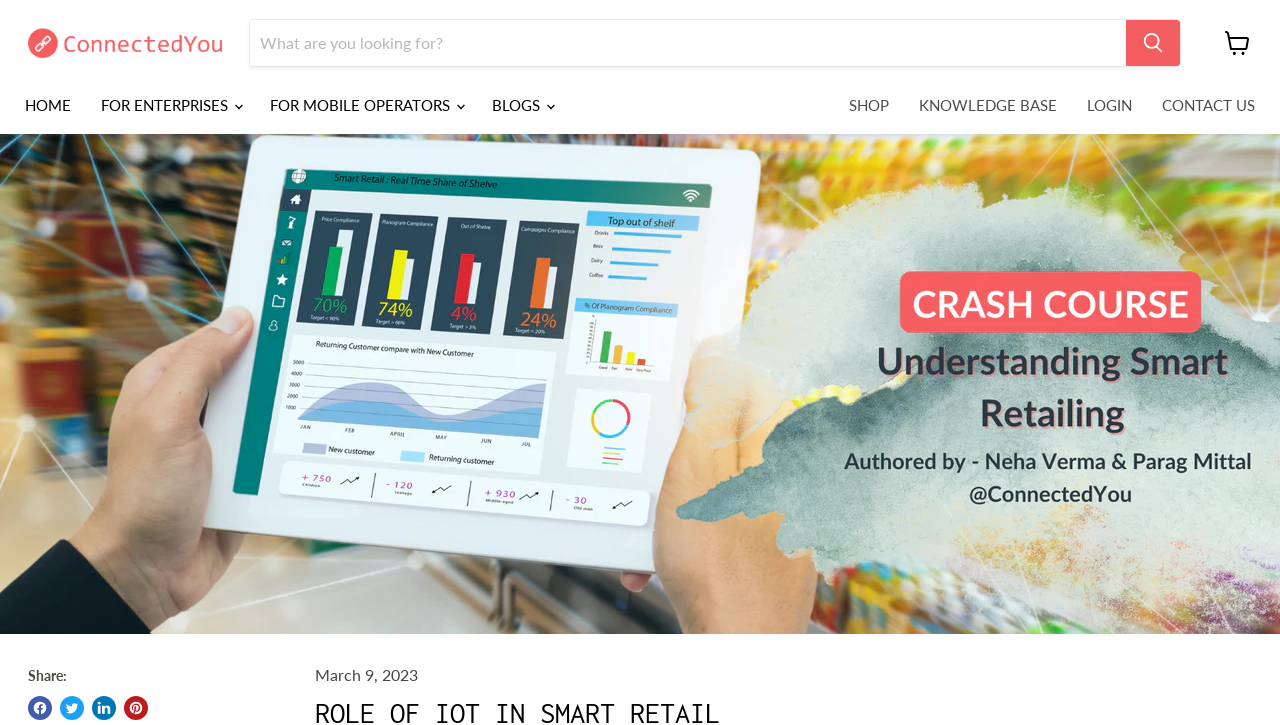Predict the bounding box of the UI element based on this description: "Contact Us".

[0.896, 0.116, 0.992, 0.174]